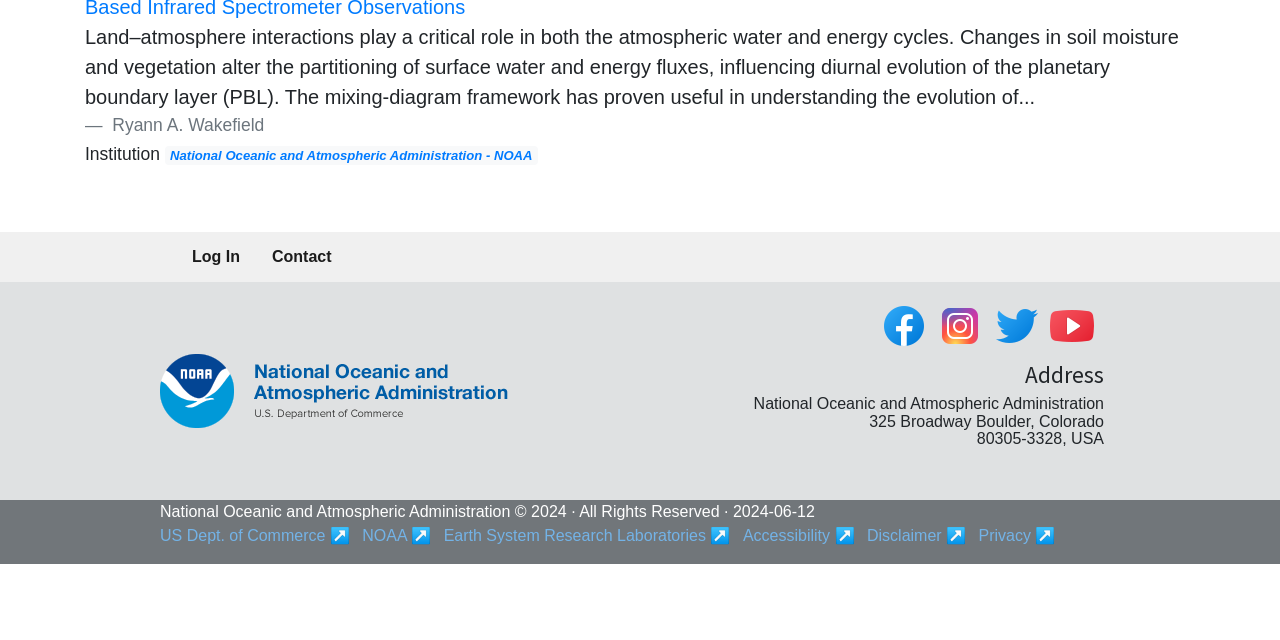Please determine the bounding box coordinates for the UI element described as: "Earth System Research Laboratories".

[0.347, 0.823, 0.552, 0.85]